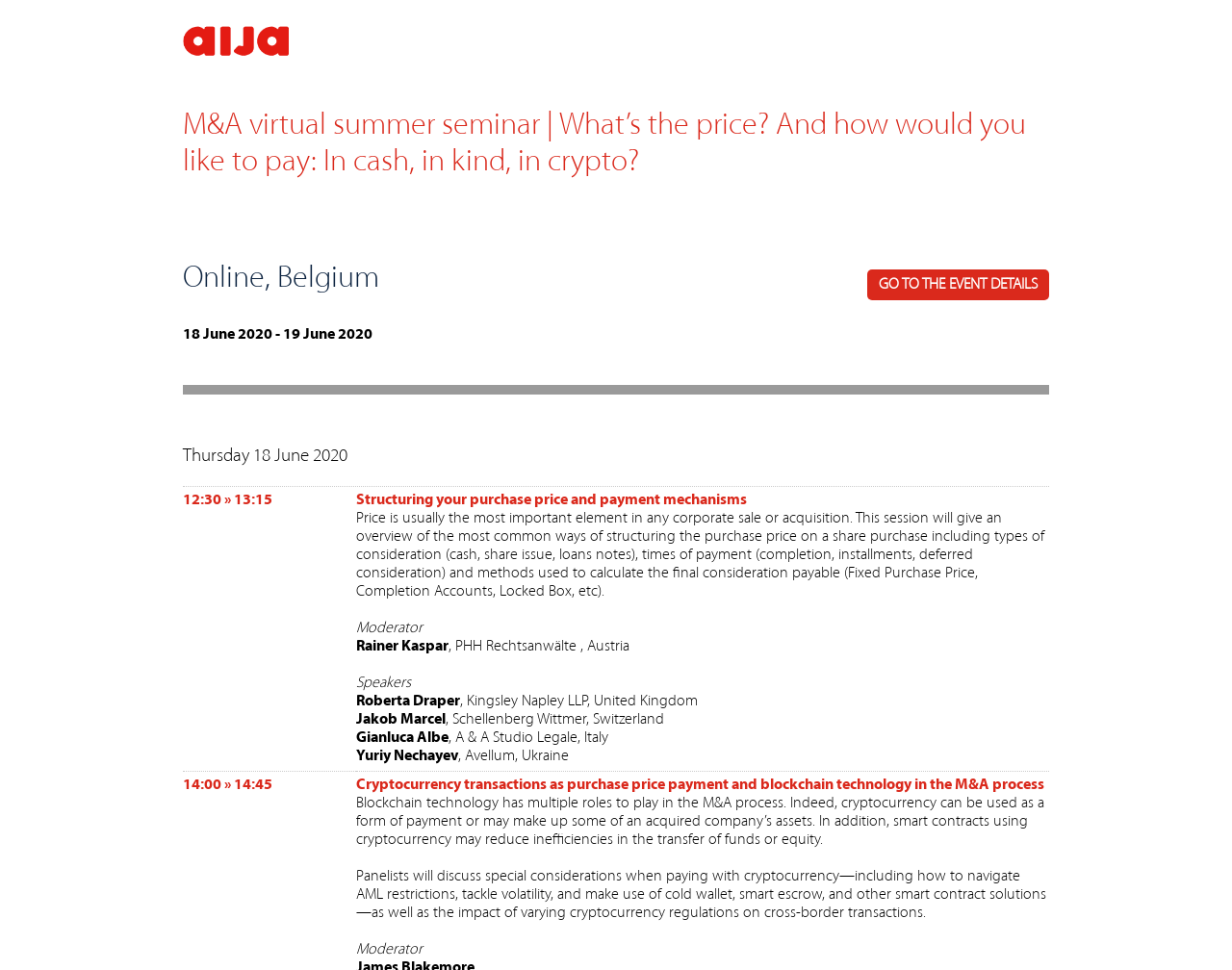With reference to the screenshot, provide a detailed response to the question below:
What is the topic of the session?

The topic of the session can be found in the gridcell element with bounding box coordinates [0.289, 0.502, 0.852, 0.795]. It is 'Structuring your purchase price and payment mechanisms Price is usually the most important element in any corporate sale or acquisition...'.